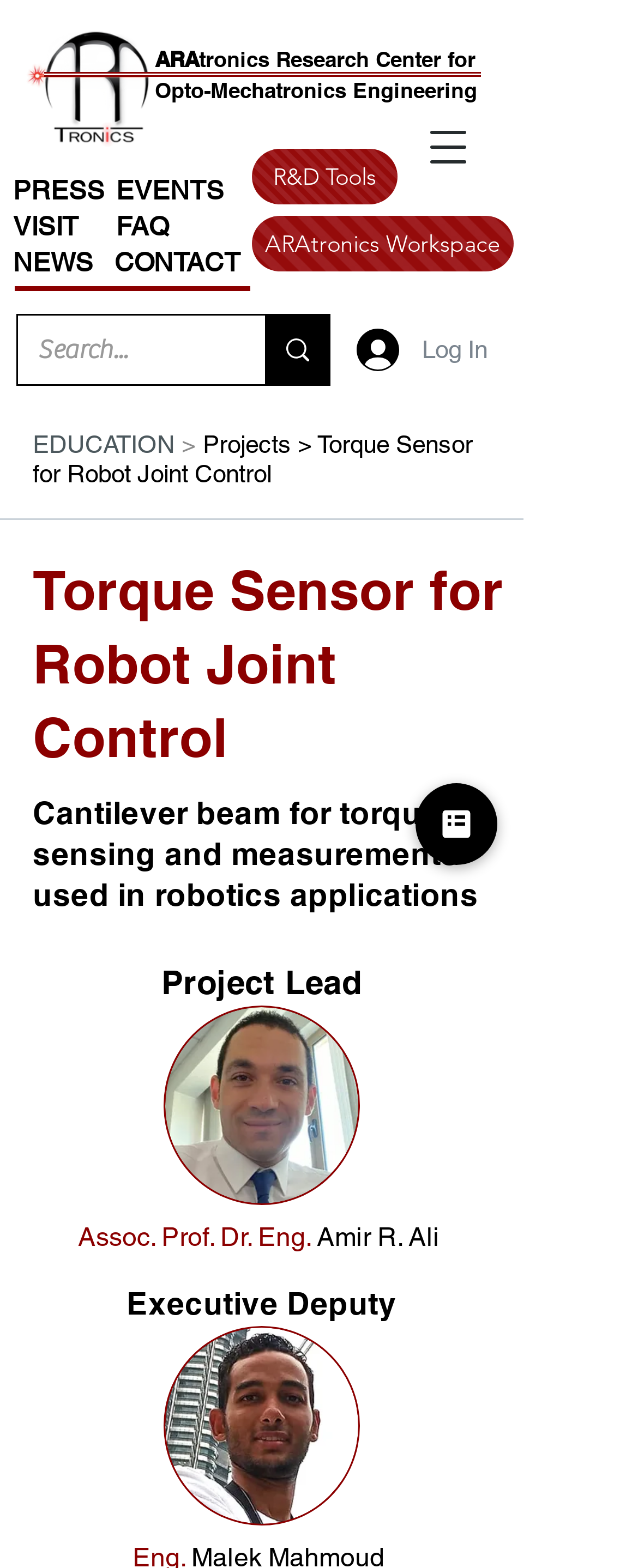Determine the bounding box coordinates of the region that needs to be clicked to achieve the task: "Click the ARA logo".

[0.026, 0.016, 0.267, 0.097]